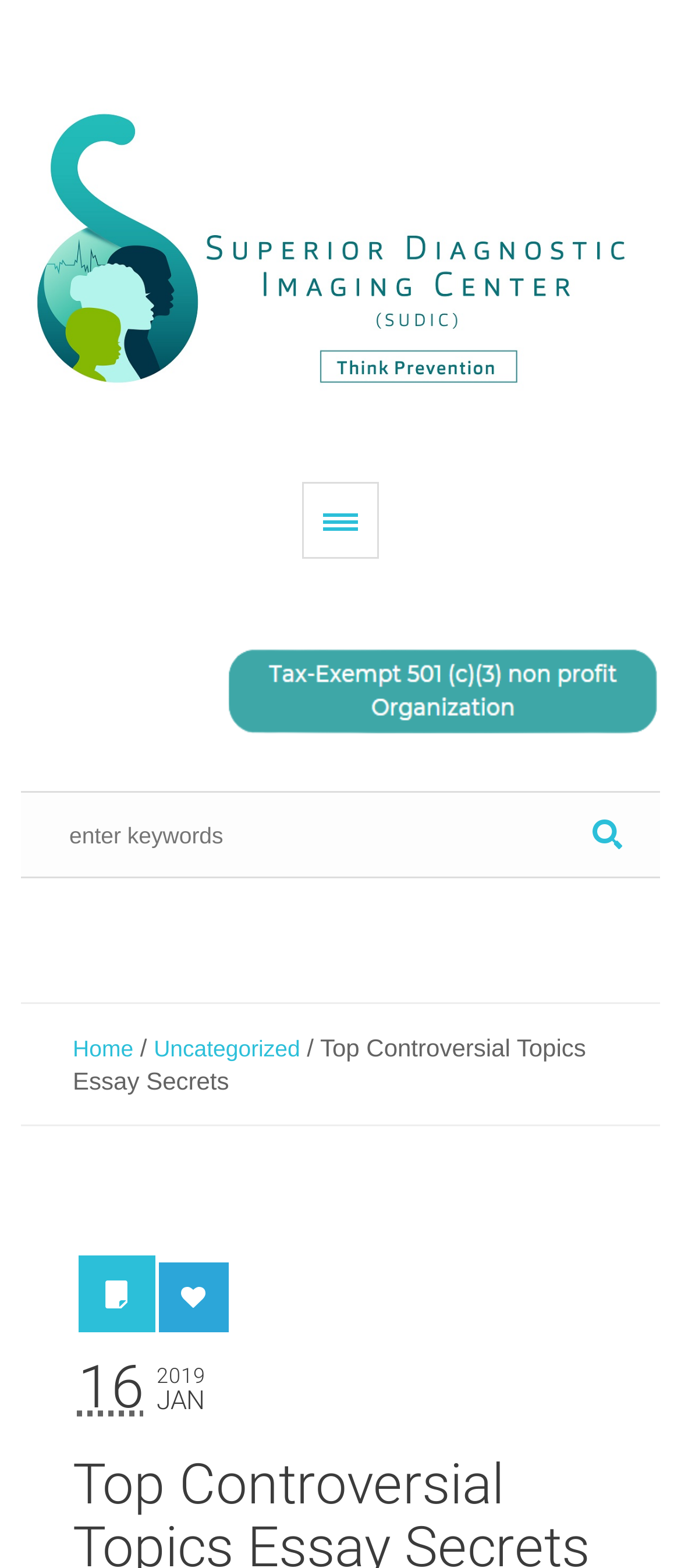What is the purpose of the textbox?
Use the image to give a comprehensive and detailed response to the question.

I found the answer by examining the textbox element which has a placeholder text 'enter keywords', indicating that it is used for searching or filtering purposes.